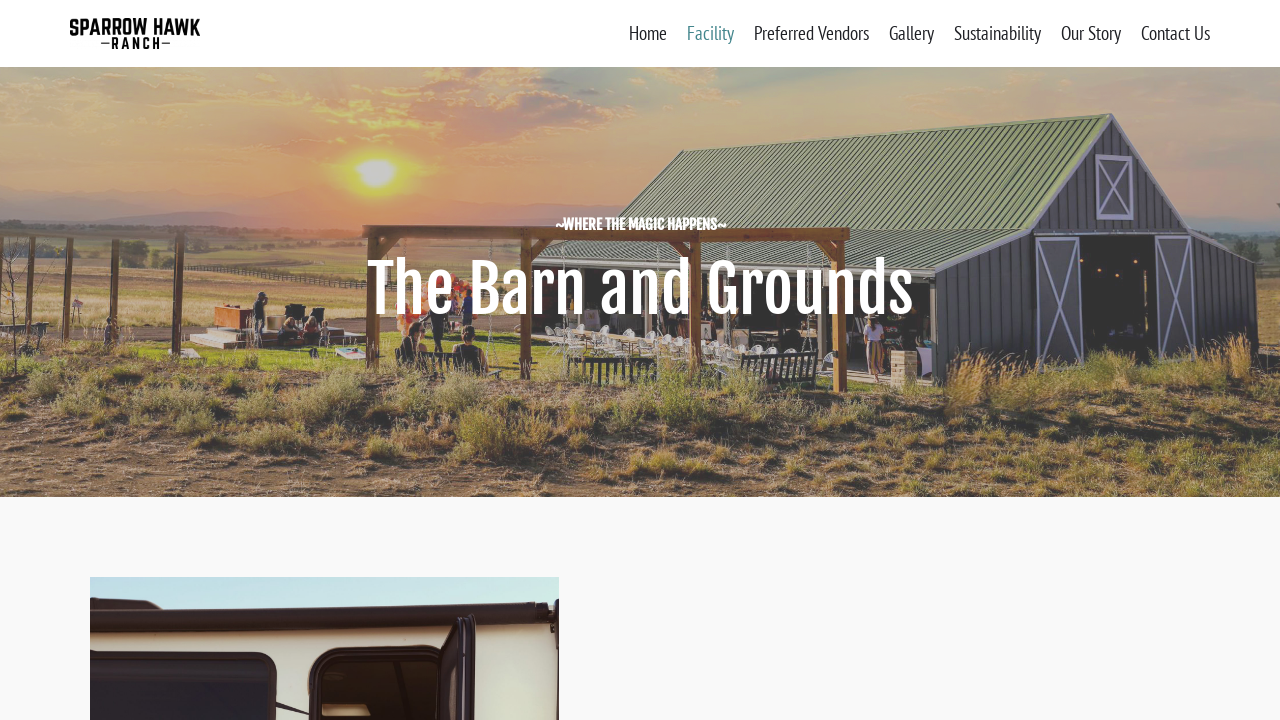Find the bounding box of the element with the following description: "Skip to content". The coordinates must be four float numbers between 0 and 1, formatted as [left, top, right, bottom].

[0.0, 0.044, 0.023, 0.072]